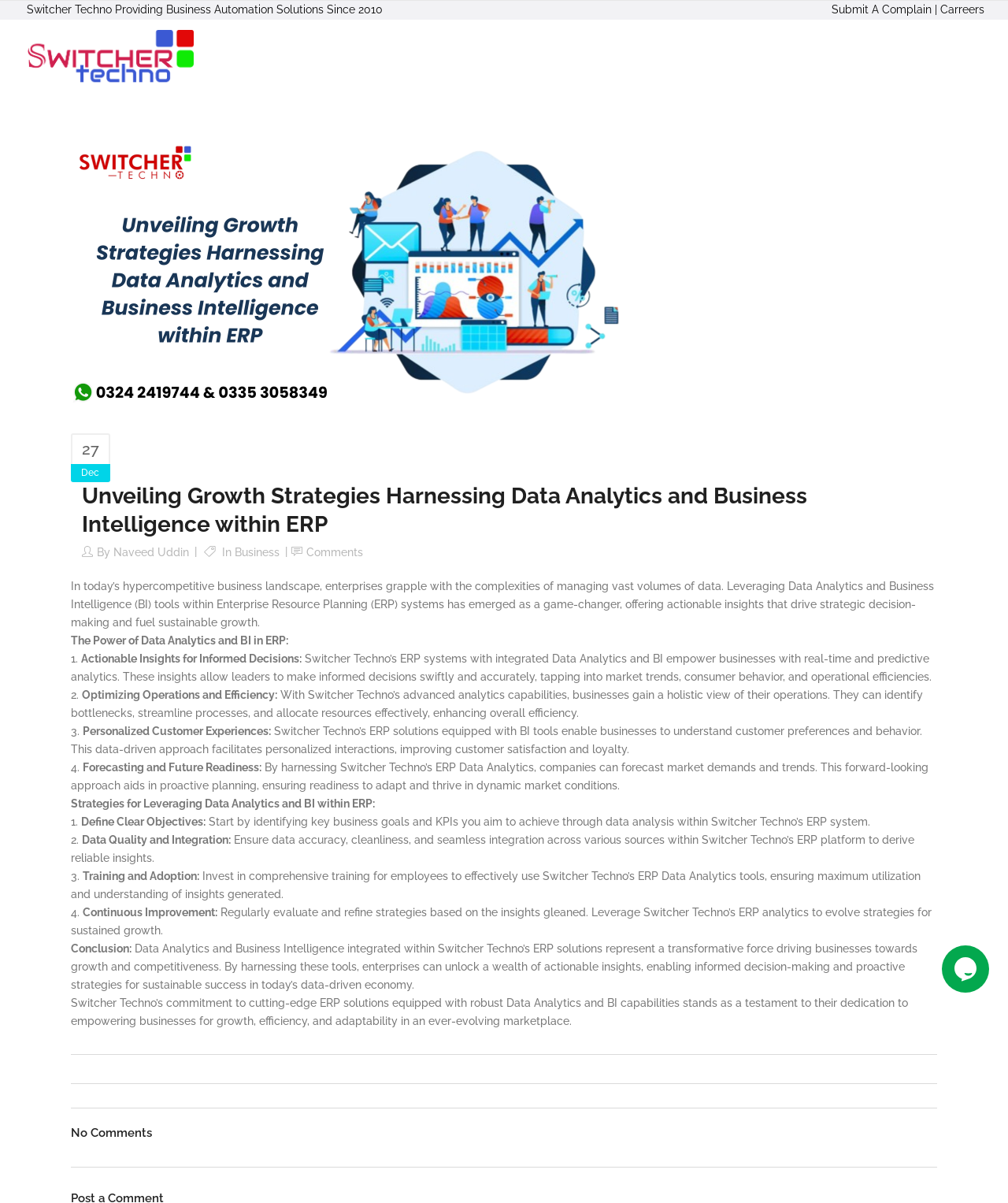Find the bounding box coordinates of the element I should click to carry out the following instruction: "Download demo".

None